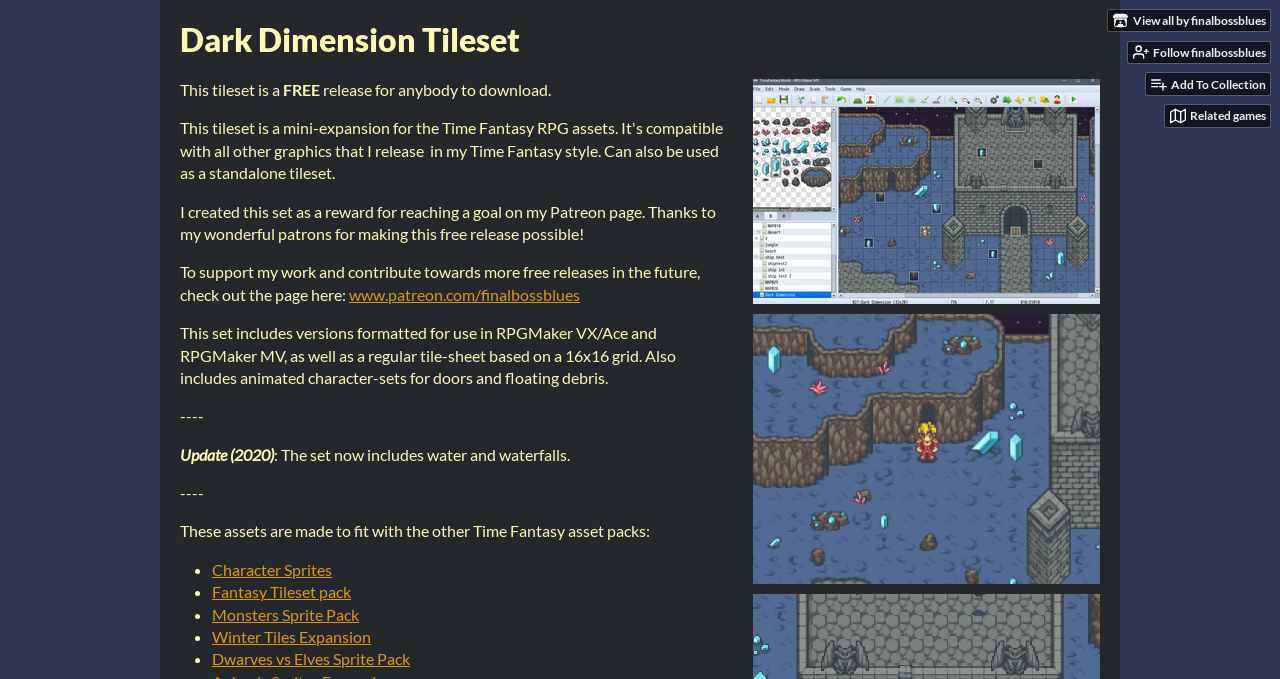Give a short answer to this question using one word or a phrase:
What other asset packs are compatible with this tileset?

Time Fantasy asset packs